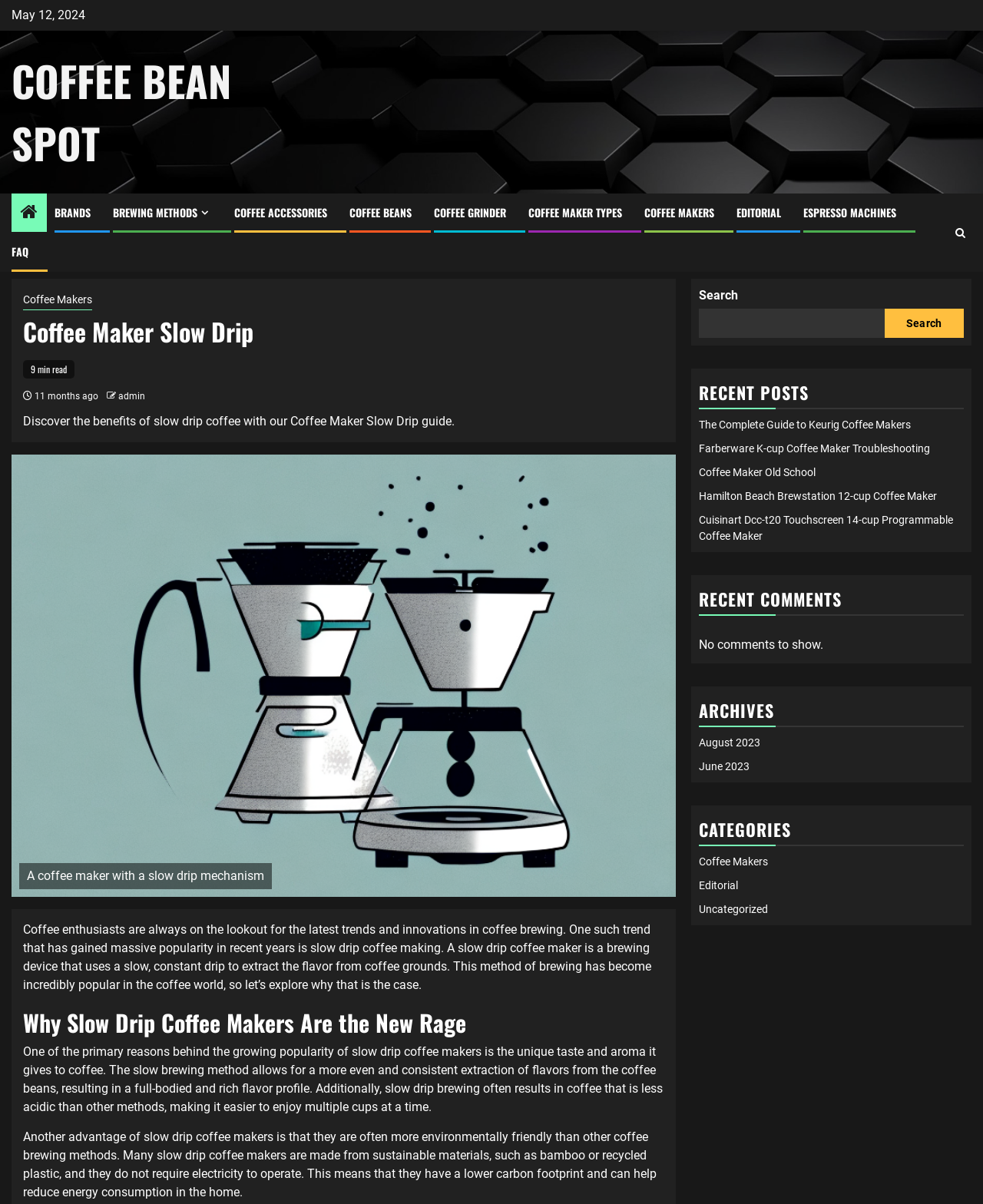What is the date of the latest article?
Please describe in detail the information shown in the image to answer the question.

I found the date of the latest article by looking at the top of the webpage, where it says 'May 12, 2024'. This is likely the date the article was published.